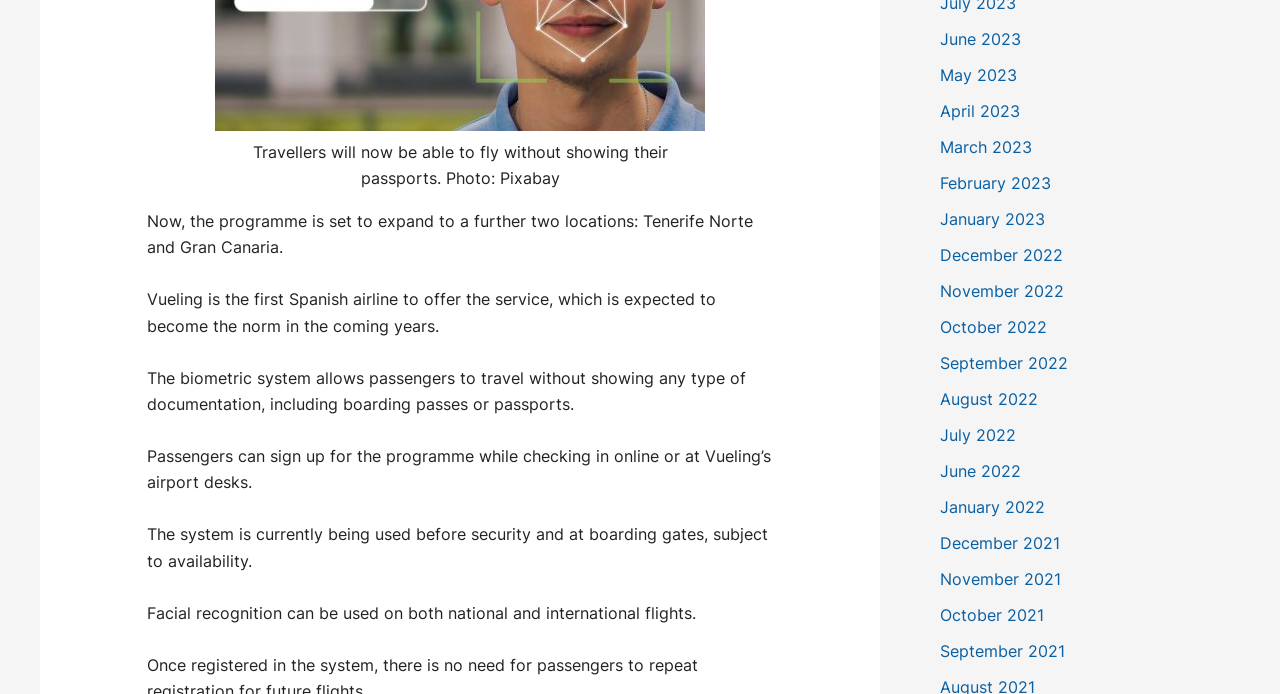Please determine the bounding box coordinates of the element's region to click in order to carry out the following instruction: "View news from April 2023". The coordinates should be four float numbers between 0 and 1, i.e., [left, top, right, bottom].

[0.734, 0.145, 0.797, 0.174]